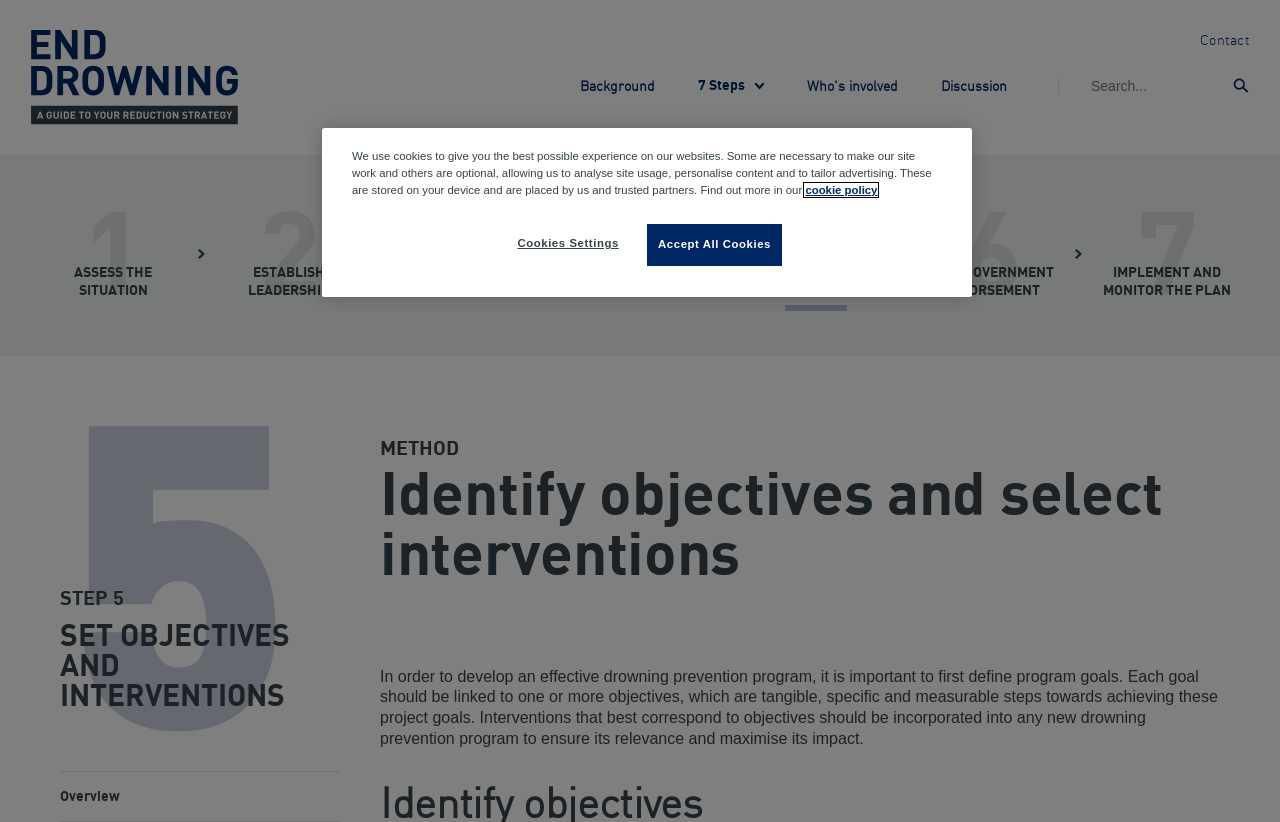Determine the bounding box coordinates for the area that needs to be clicked to fulfill this task: "search for something". The coordinates must be given as four float numbers between 0 and 1, i.e., [left, top, right, bottom].

[0.846, 0.079, 0.987, 0.13]